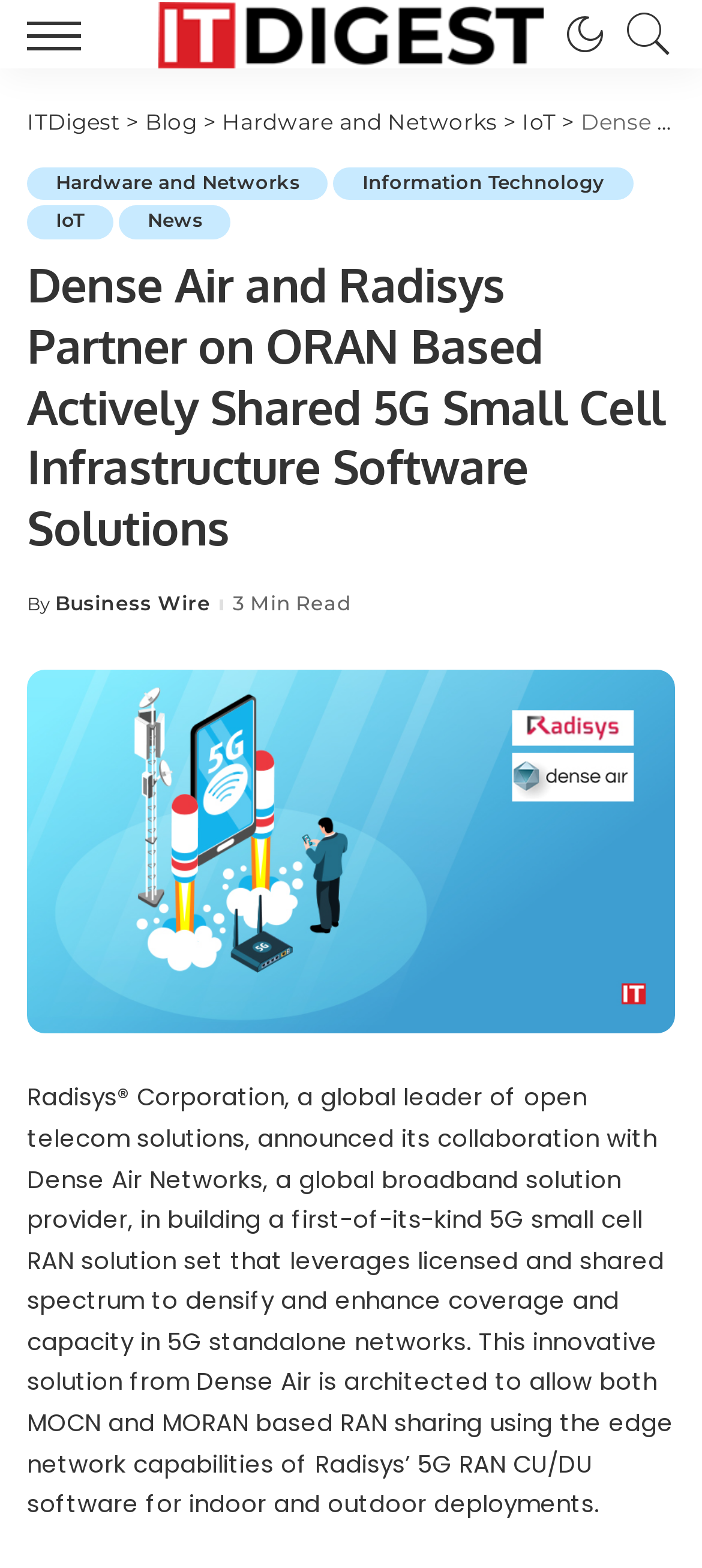Generate the text of the webpage's primary heading.

Dense Air and Radisys Partner on ORAN Based Actively Shared 5G Small Cell Infrastructure Software Solutions